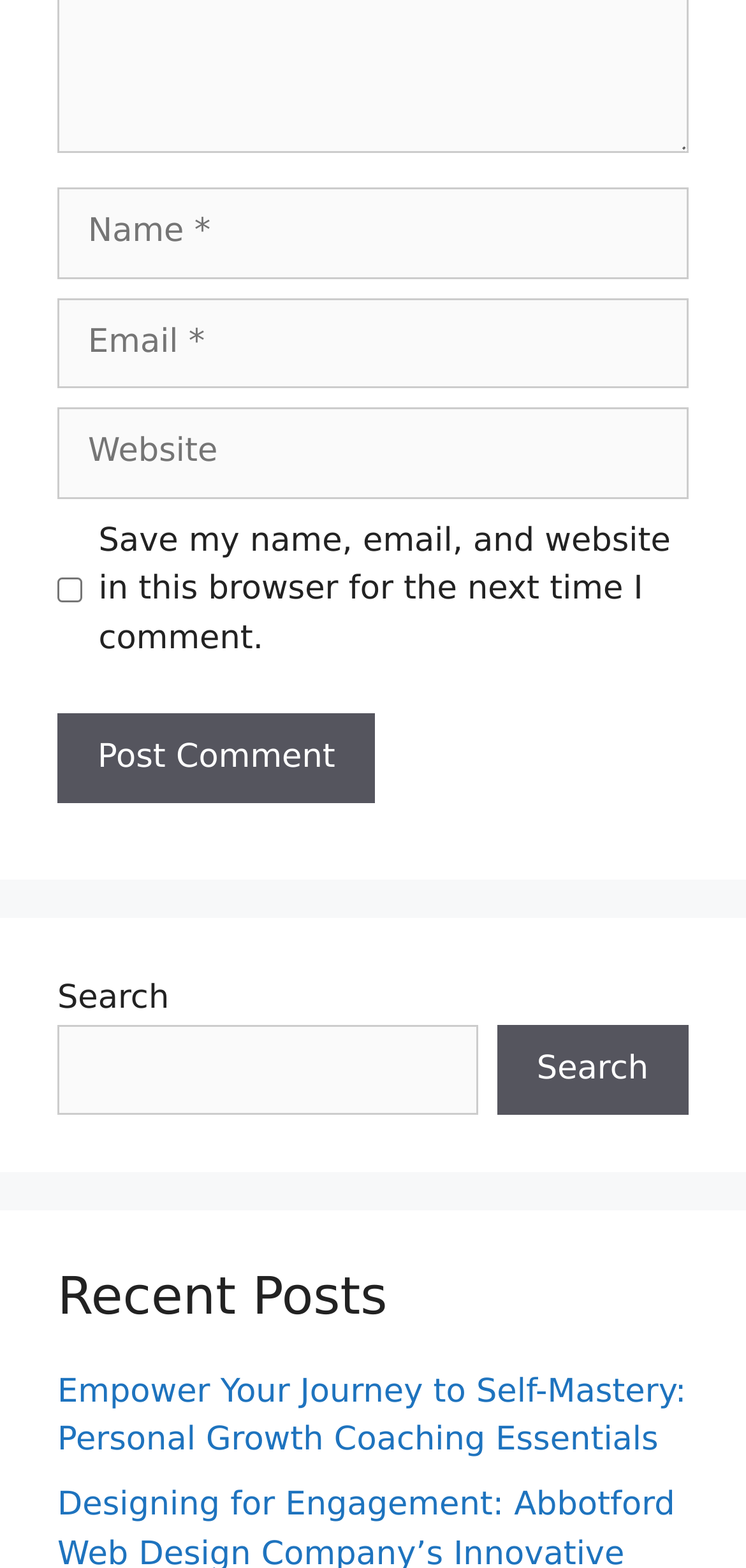Is the 'Save my name, email, and website in this browser for the next time I comment.' checkbox checked? From the image, respond with a single word or brief phrase.

No